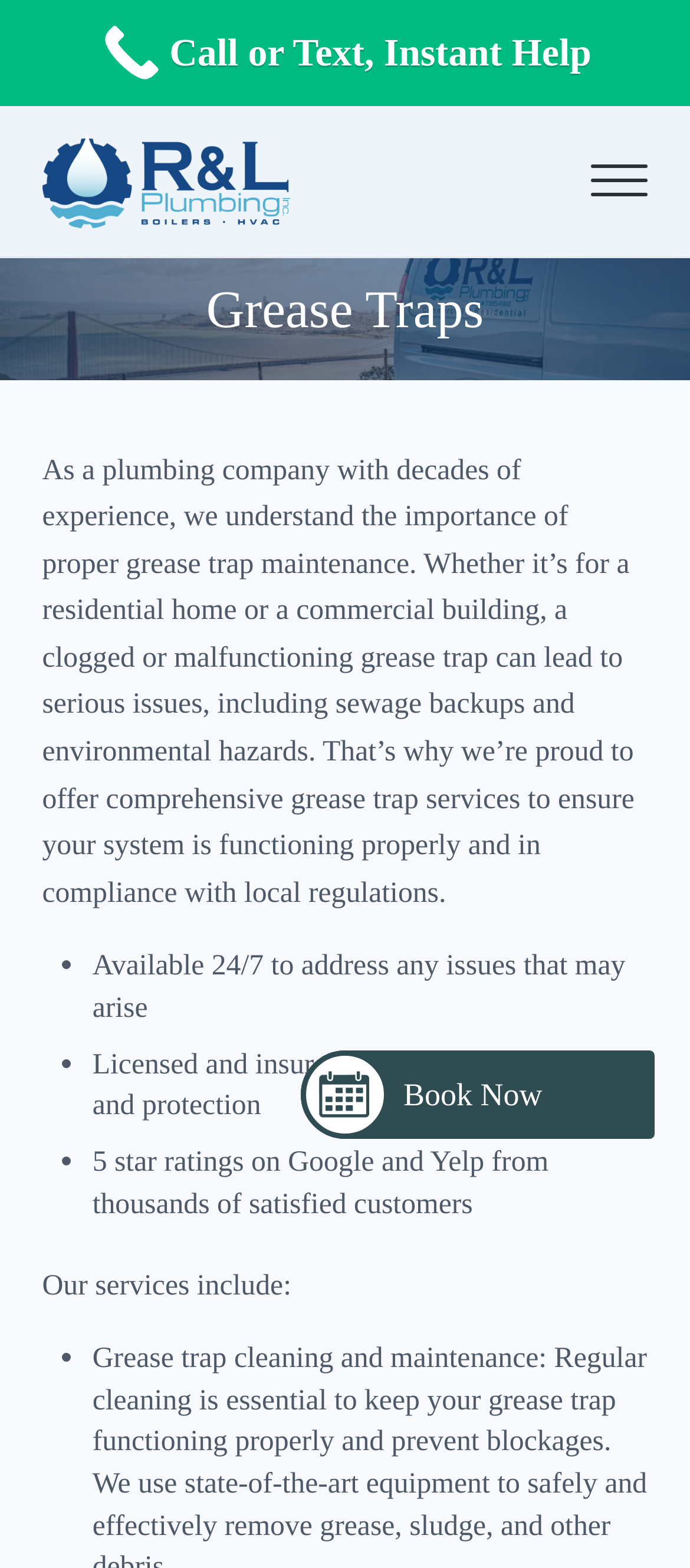Bounding box coordinates must be specified in the format (top-left x, top-left y, bottom-right x, bottom-right y). All values should be floating point numbers between 0 and 1. What are the bounding box coordinates of the UI element described as: parent_node: RL Plumbing San Francisco

[0.061, 0.086, 0.42, 0.145]